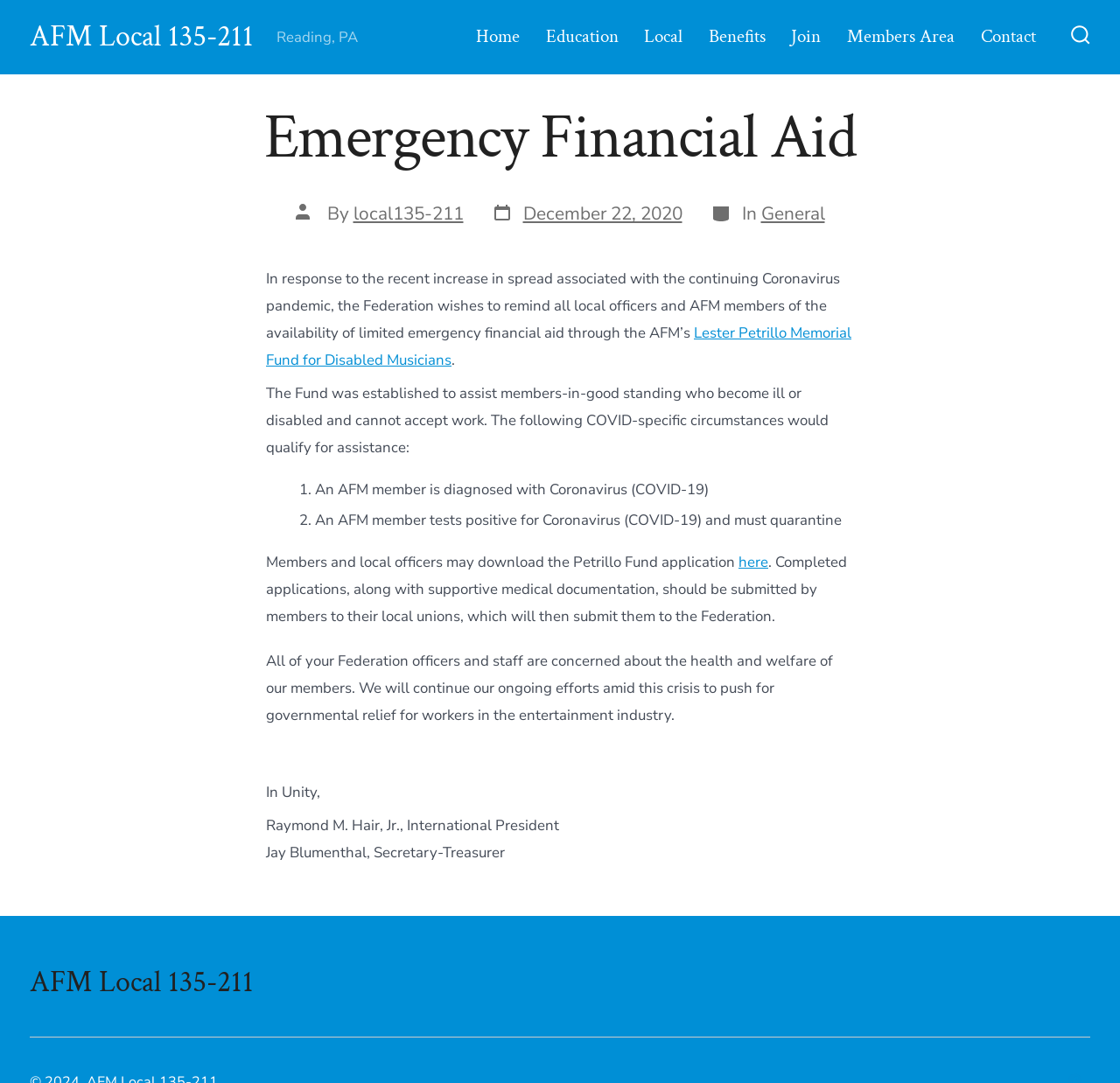How can AFM members apply for emergency financial aid?
Please provide a comprehensive answer based on the information in the image.

I found the answer by reading the text in the article section of the webpage. The text states that 'Members and local officers may download the Petrillo Fund application...' This indicates that AFM members can apply for emergency financial aid by downloading the application.